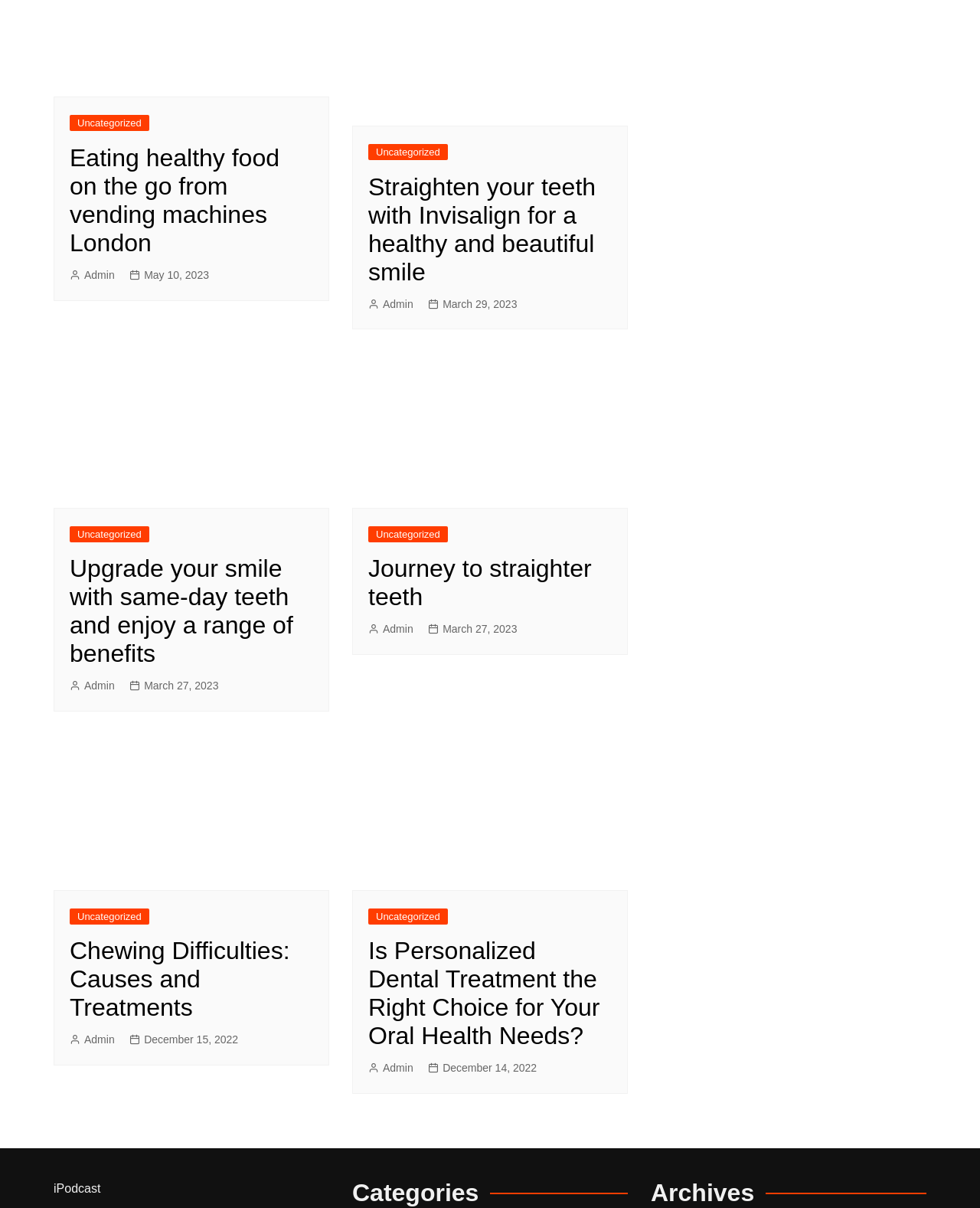Locate the bounding box of the UI element described in the following text: "Chewing Difficulties: Causes and Treatments".

[0.071, 0.776, 0.296, 0.845]